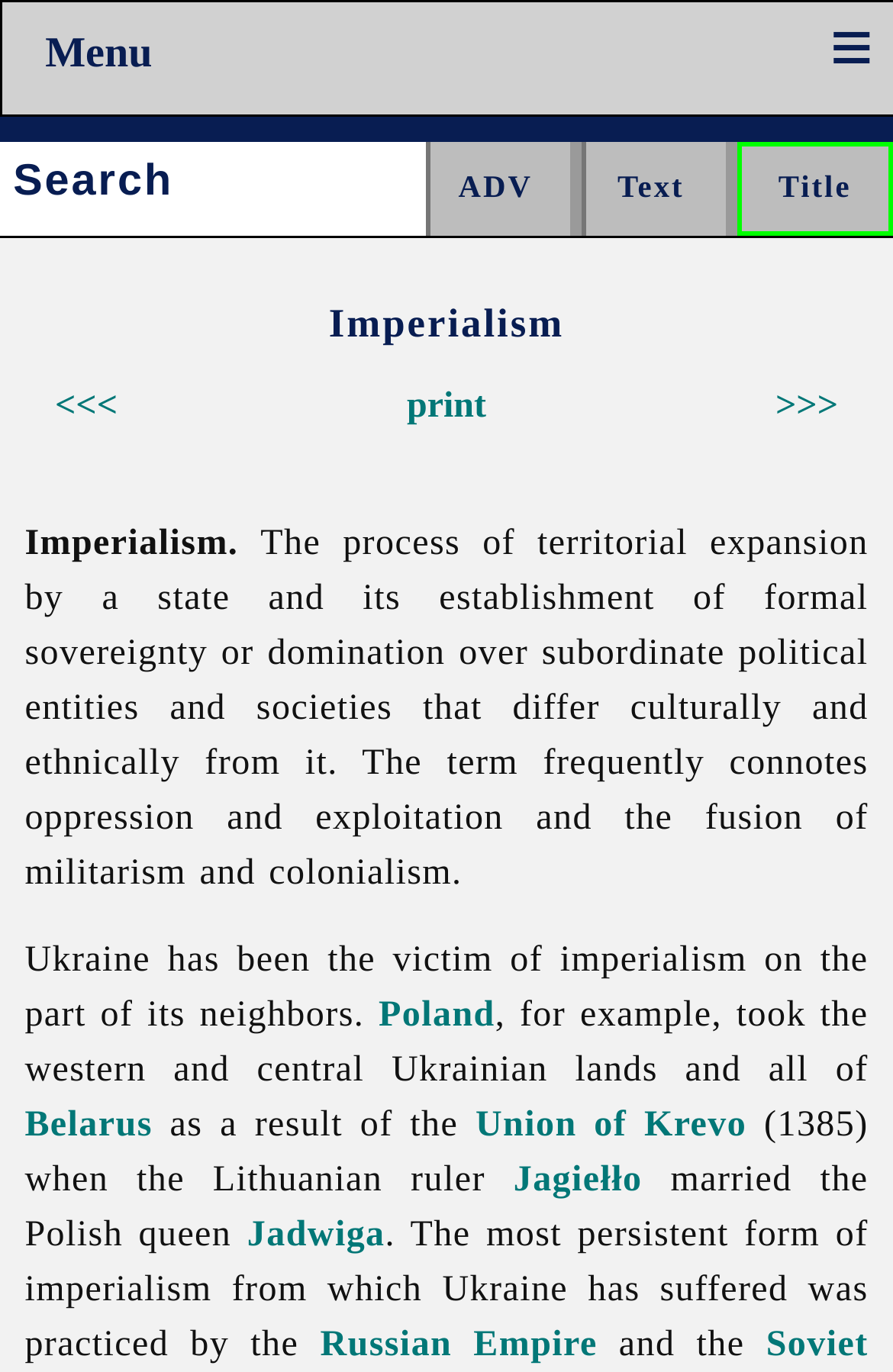Using the description "Union of Krevo", predict the bounding box of the relevant HTML element.

[0.532, 0.806, 0.836, 0.834]